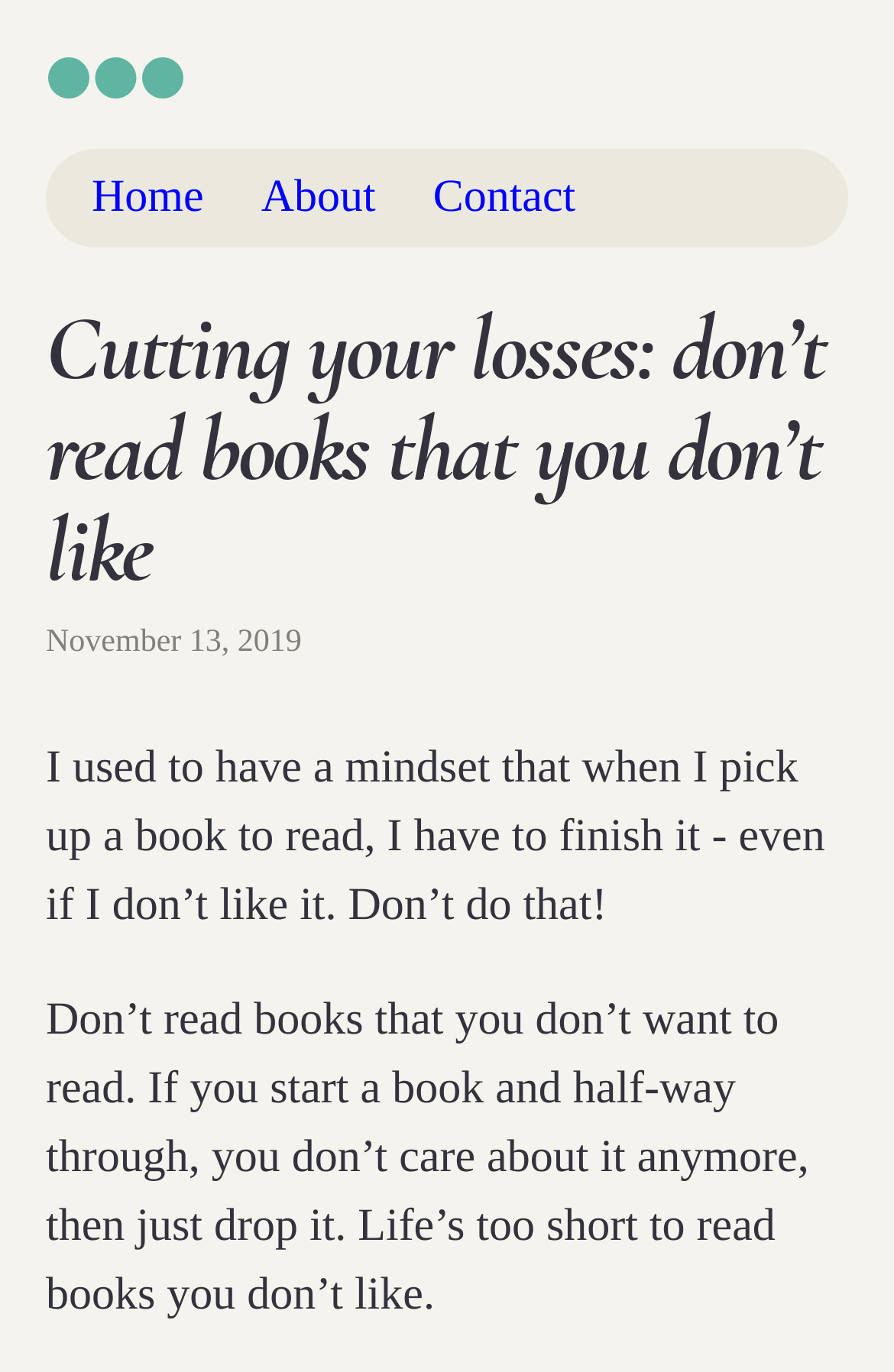Use a single word or phrase to answer the question: What is the purpose of the image with three circles?

Decoration or illustration